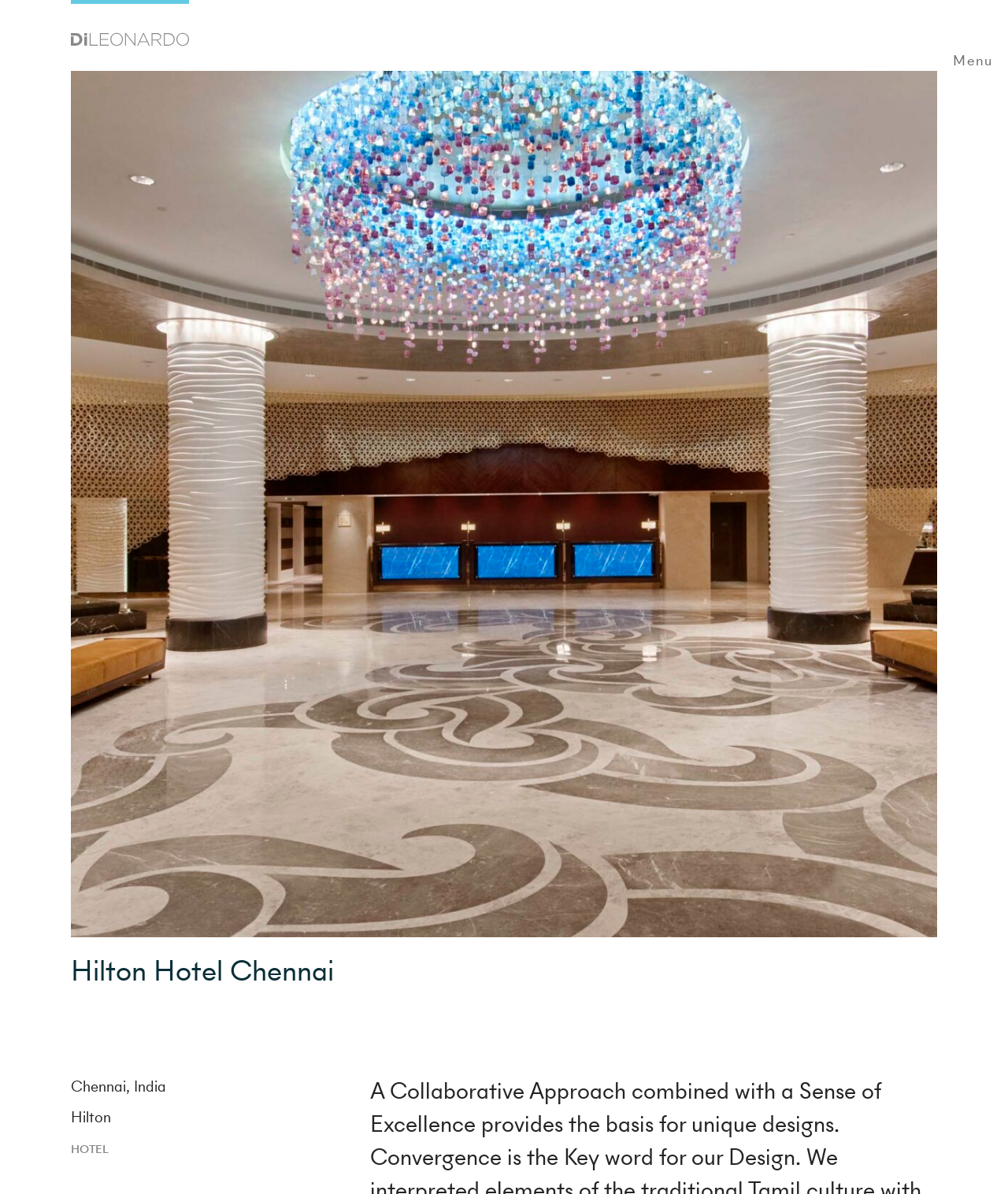Using the provided description: "Hotel", find the bounding box coordinates of the corresponding UI element. The output should be four float numbers between 0 and 1, in the format [left, top, right, bottom].

[0.07, 0.956, 0.108, 0.969]